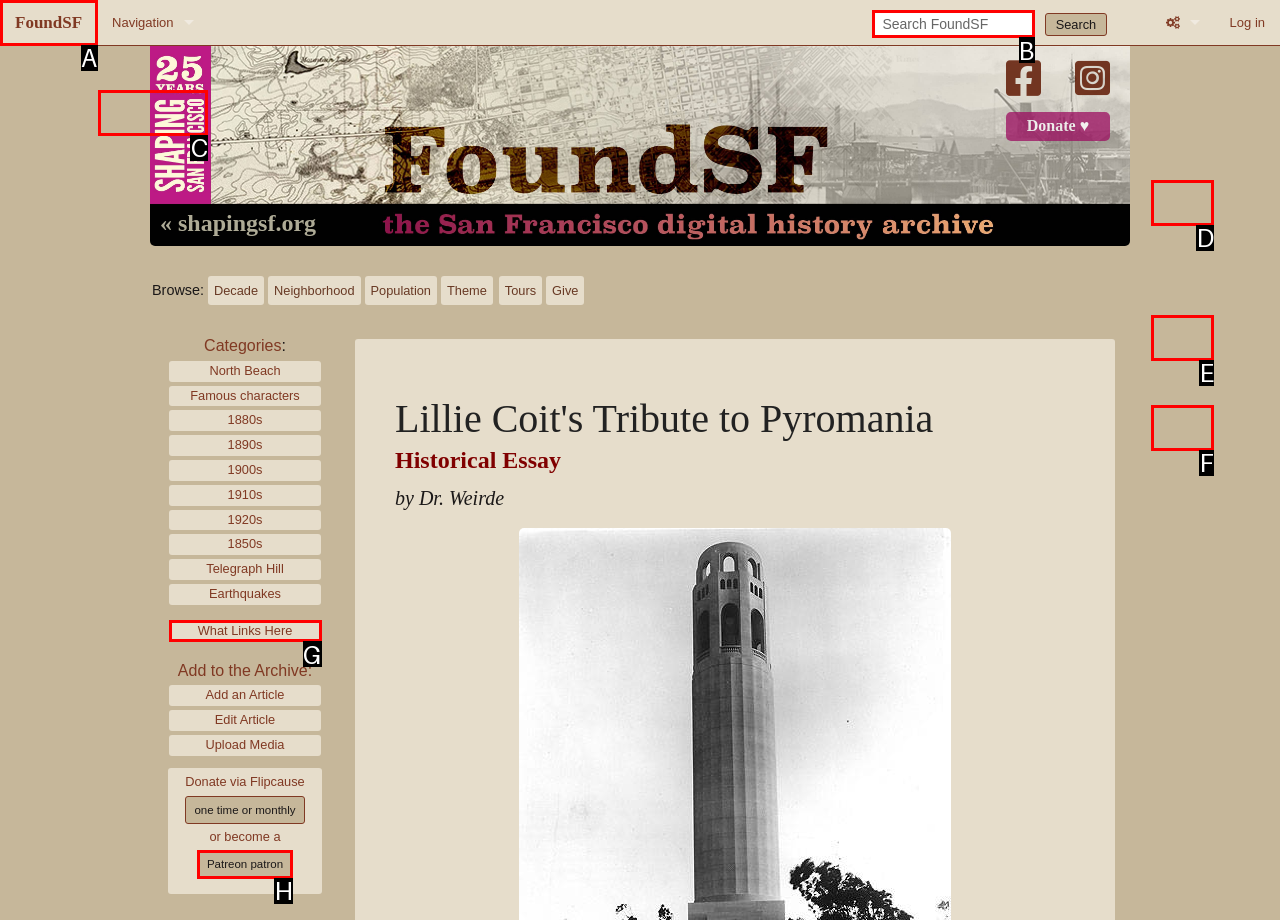Identify the correct option to click in order to complete this task: Search FoundSF
Answer with the letter of the chosen option directly.

B